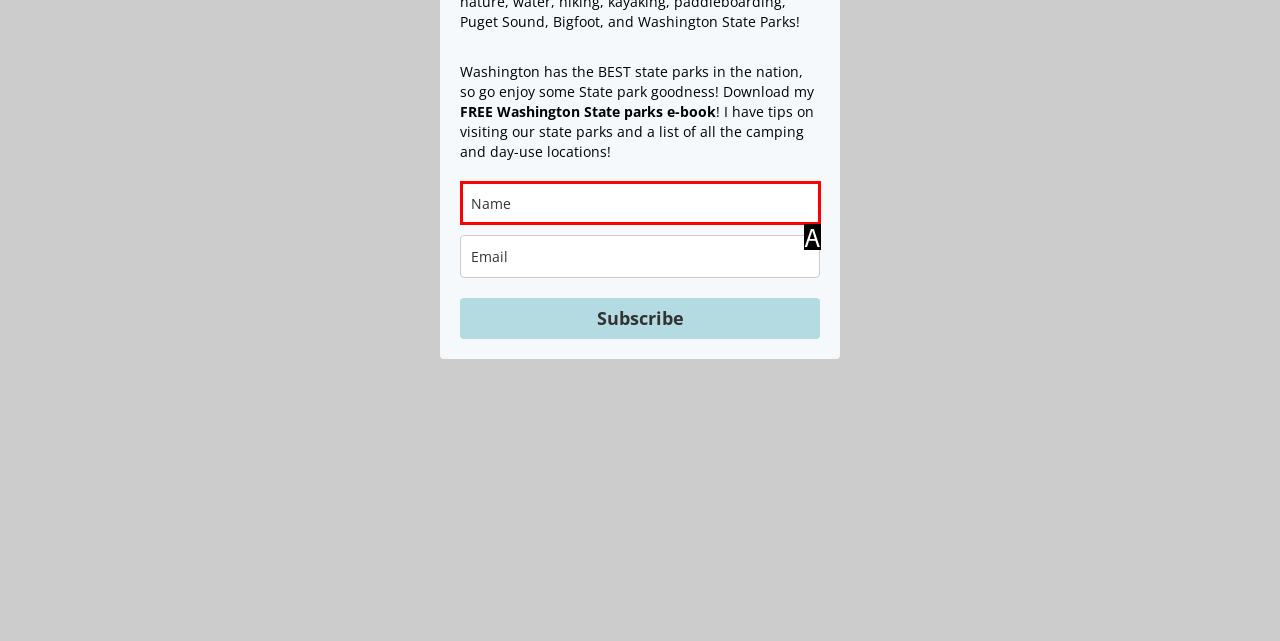Identify the HTML element that corresponds to the following description: aria-label="name" name="fields[name]" placeholder="Name". Provide the letter of the correct option from the presented choices.

A